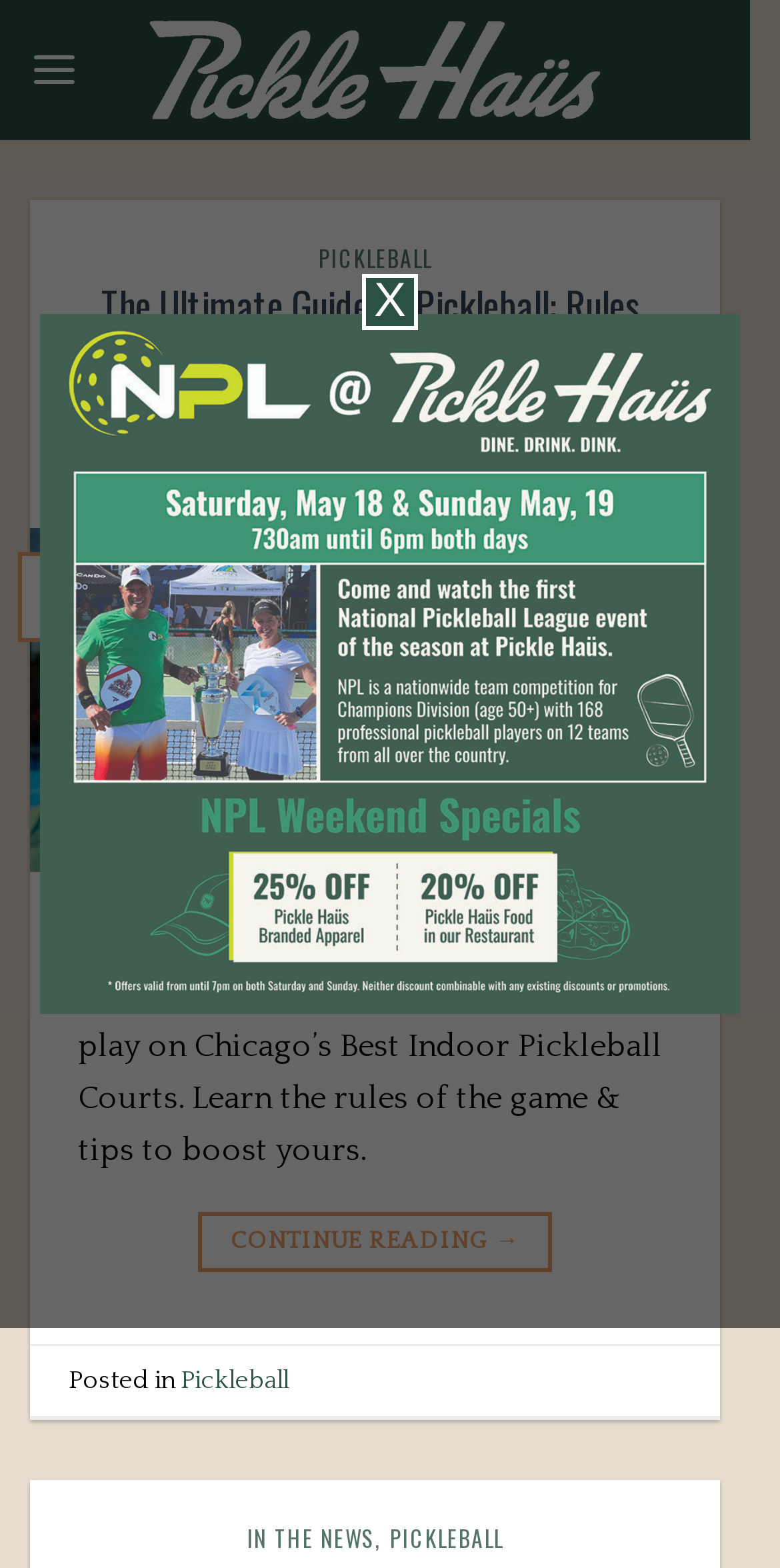Determine the bounding box coordinates of the region I should click to achieve the following instruction: "Click the 'Pickle Haus' link". Ensure the bounding box coordinates are four float numbers between 0 and 1, i.e., [left, top, right, bottom].

[0.16, 0.0, 0.801, 0.089]